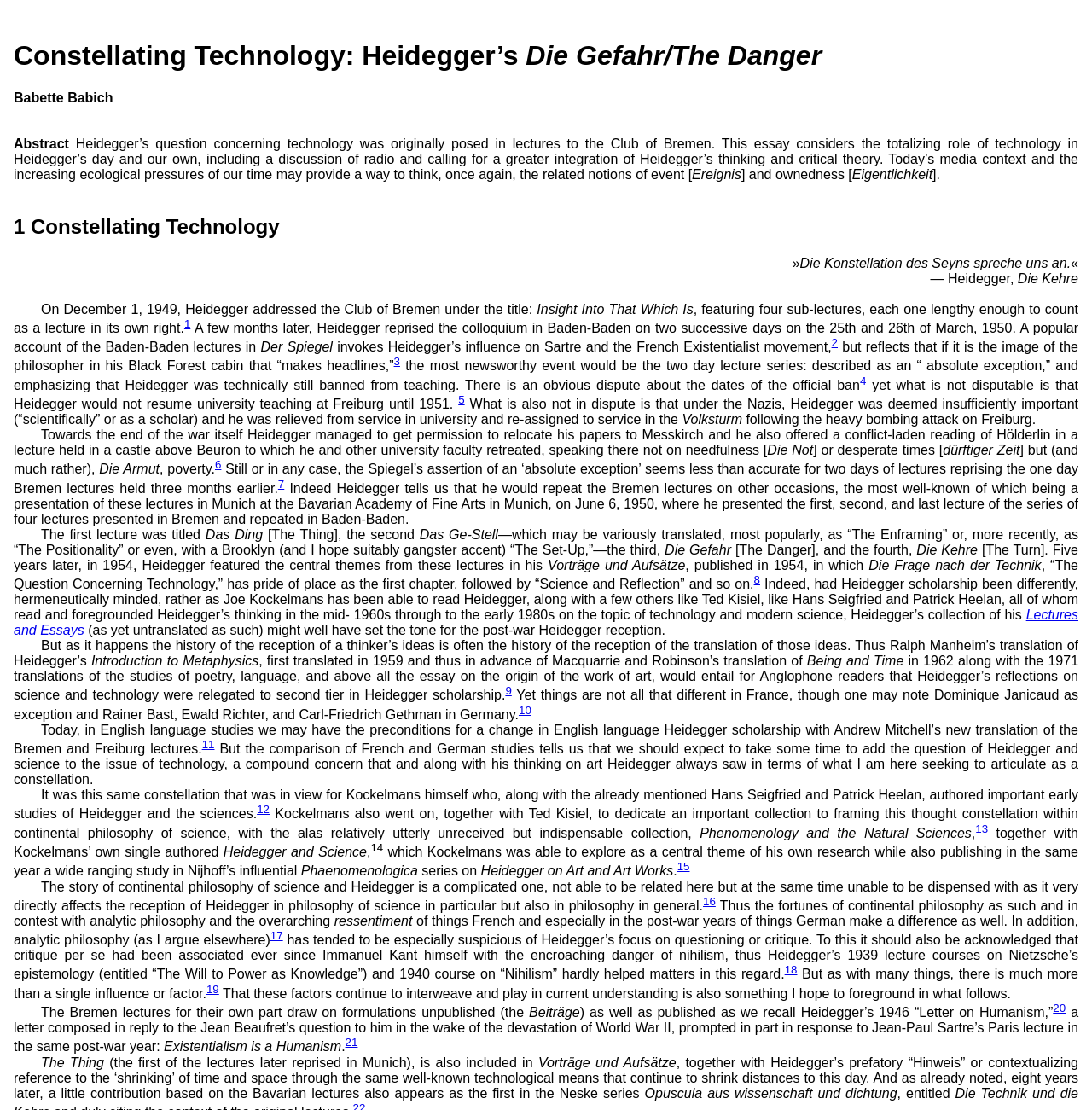Please provide a comprehensive answer to the question based on the screenshot: Where did Heidegger present his lectures in 1950?

According to the text content of the webpage, Heidegger presented his lectures in Baden-Baden in 1950, which is mentioned in the sentence 'A few months later, Heidegger reprised the colloquium in Baden-Baden on two successive days on the 25th and 26th of March, 1950'.